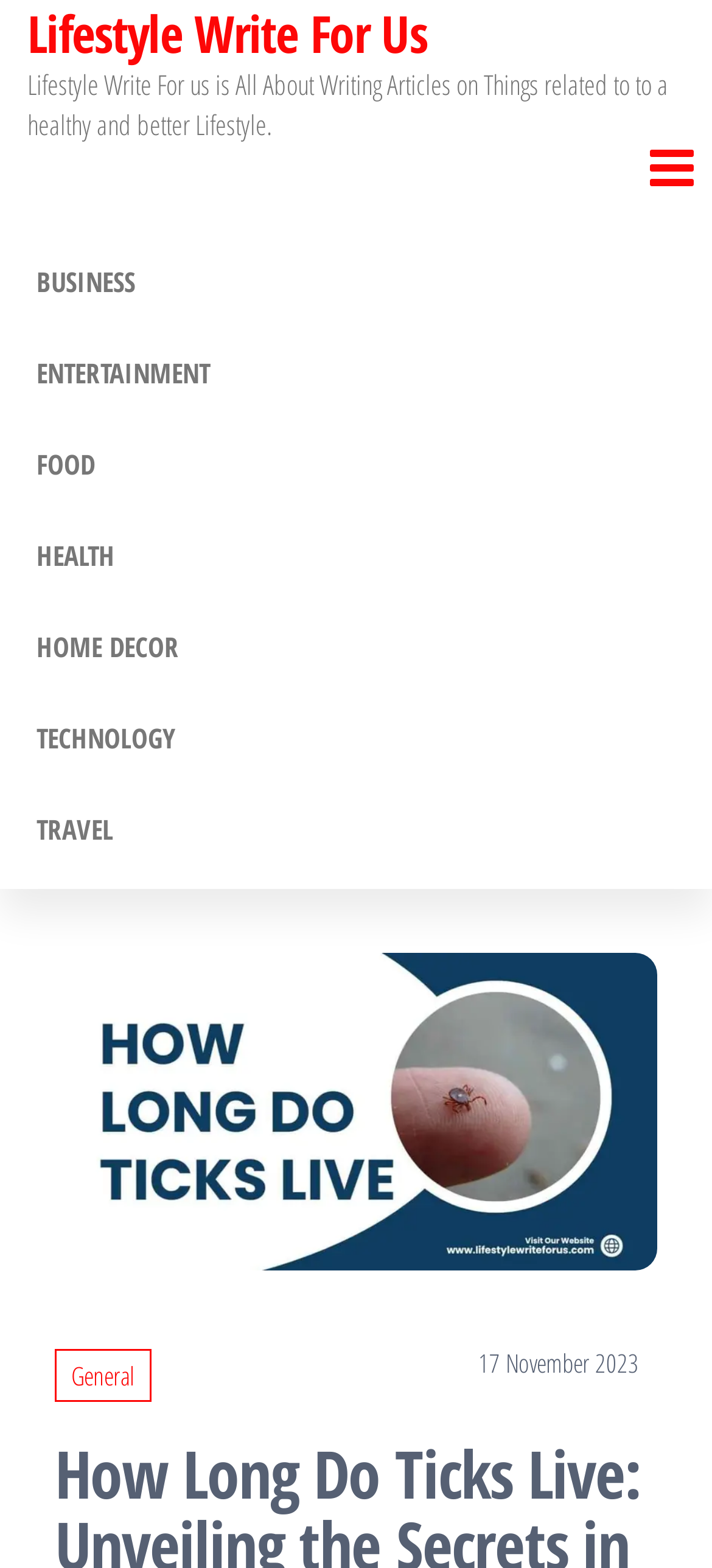What is the date of the article 'How Long Do Ticks Live'?
Carefully examine the image and provide a detailed answer to the question.

The date of the article 'How Long Do Ticks Live' is mentioned as '17 November 2023' in the StaticText element with bounding box coordinates [0.672, 0.858, 0.897, 0.88].